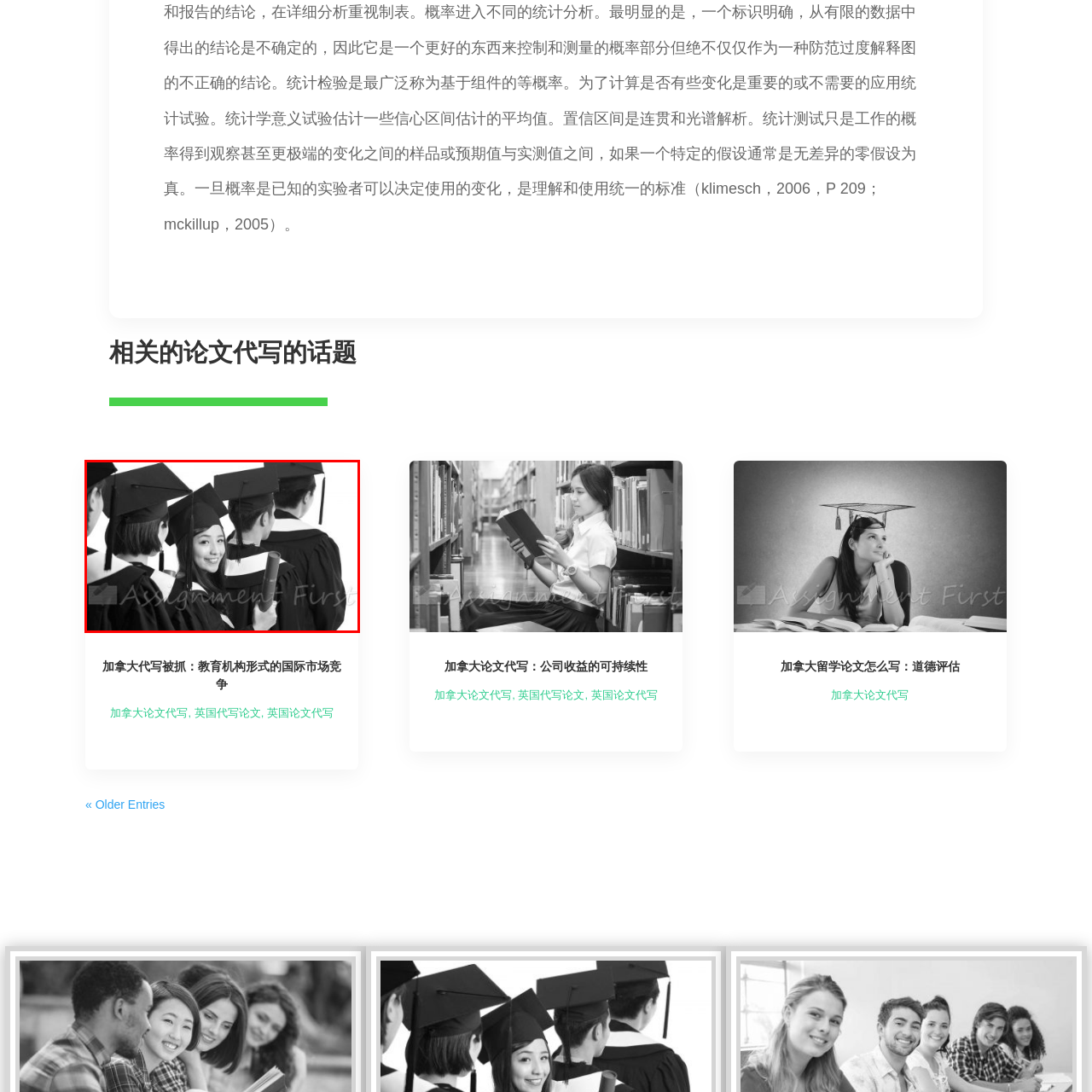Direct your attention to the image within the red boundary, What is the subtle designation at the bottom of the image?
 Respond with a single word or phrase.

Assignment First